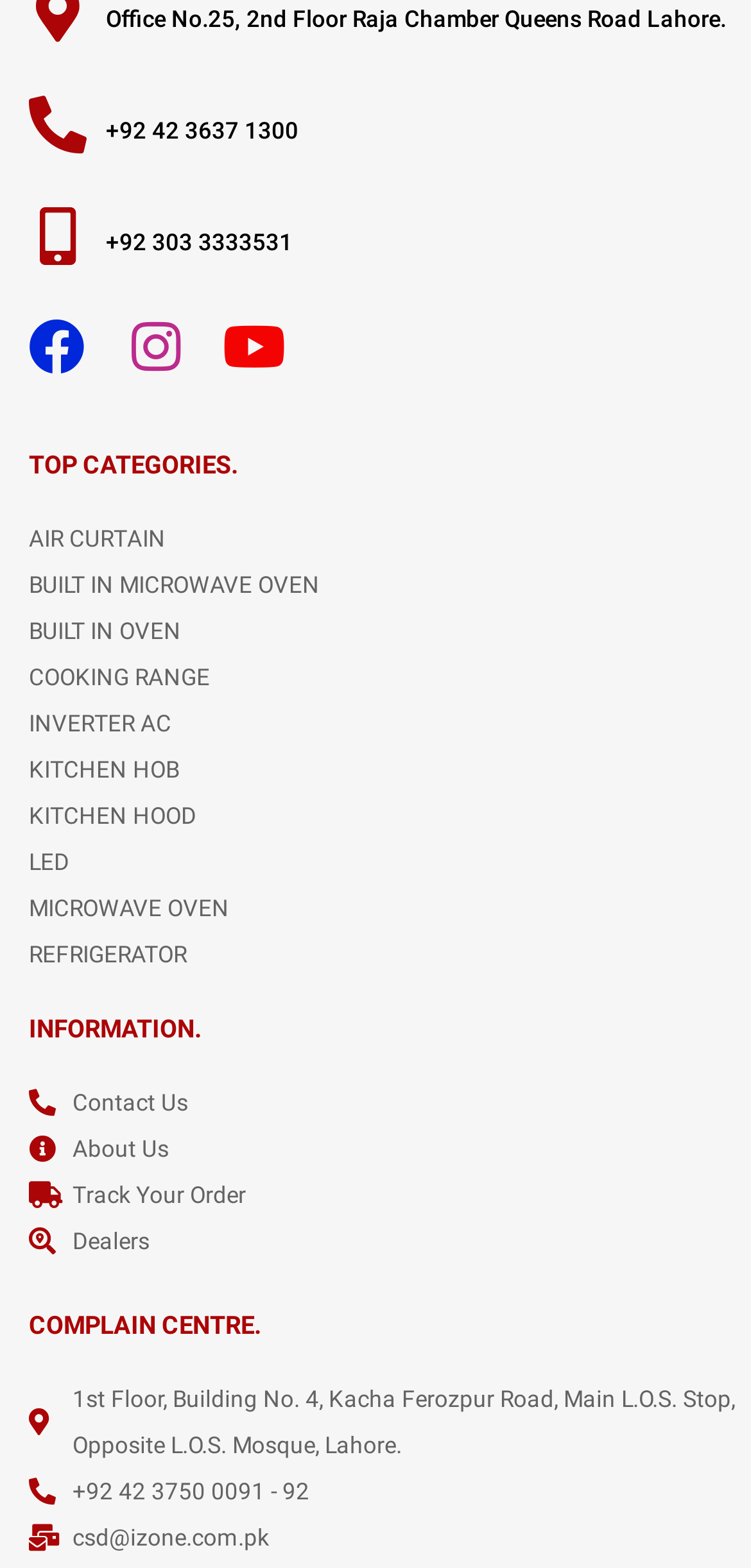Determine the bounding box coordinates for the element that should be clicked to follow this instruction: "Click the Jaco General Contractor link". The coordinates should be given as four float numbers between 0 and 1, in the format [left, top, right, bottom].

None